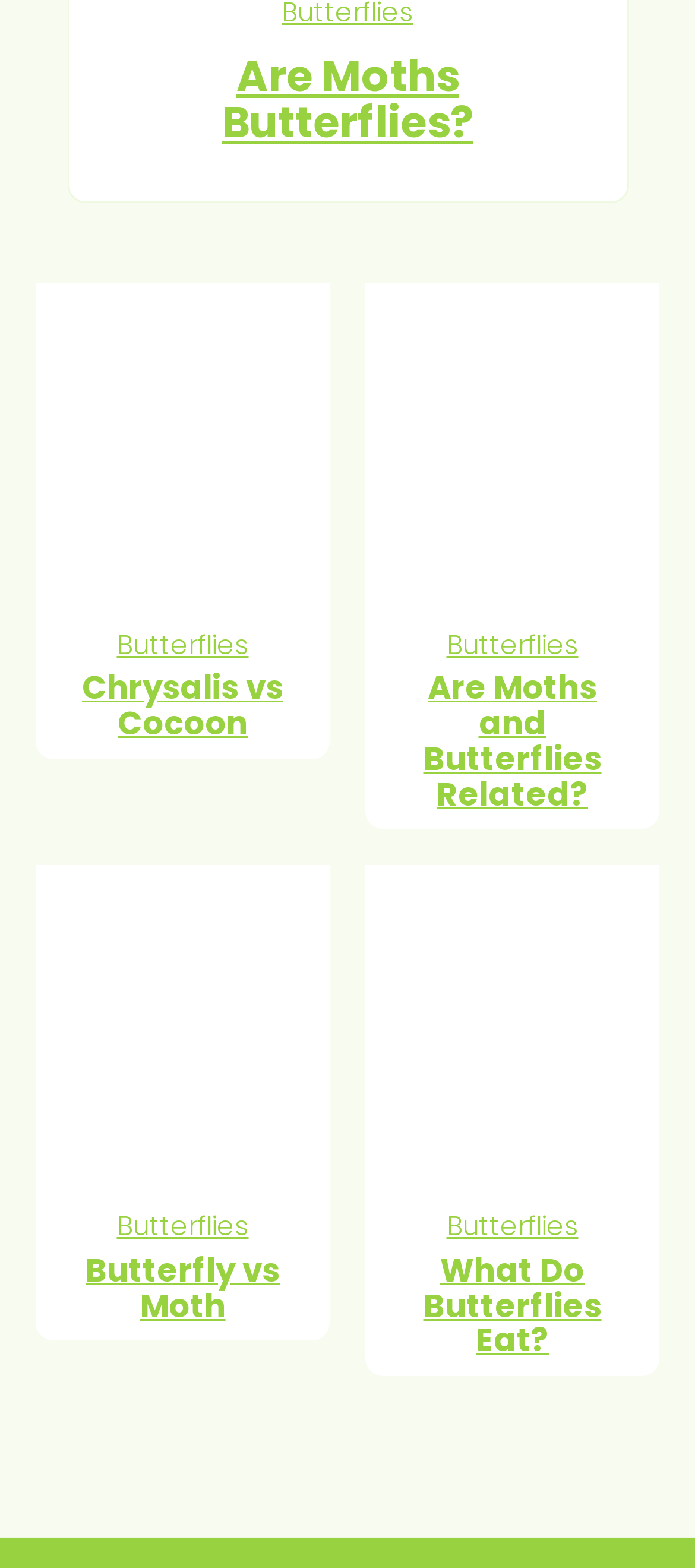What is the topic of the third heading?
Using the image, provide a concise answer in one word or a short phrase.

Are Moths and Butterflies Related?